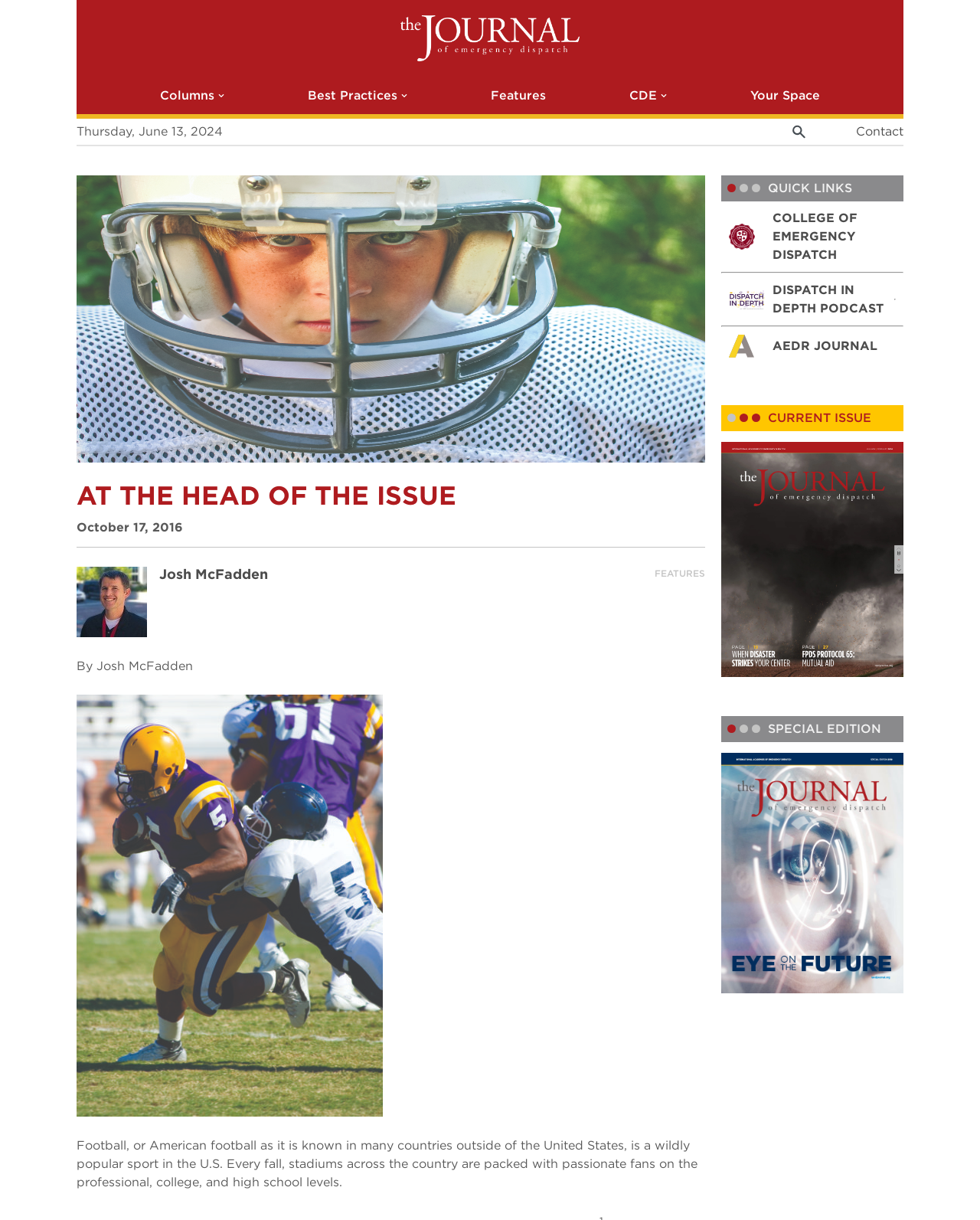What is the name of the journal?
From the image, respond using a single word or phrase.

IAED Journal